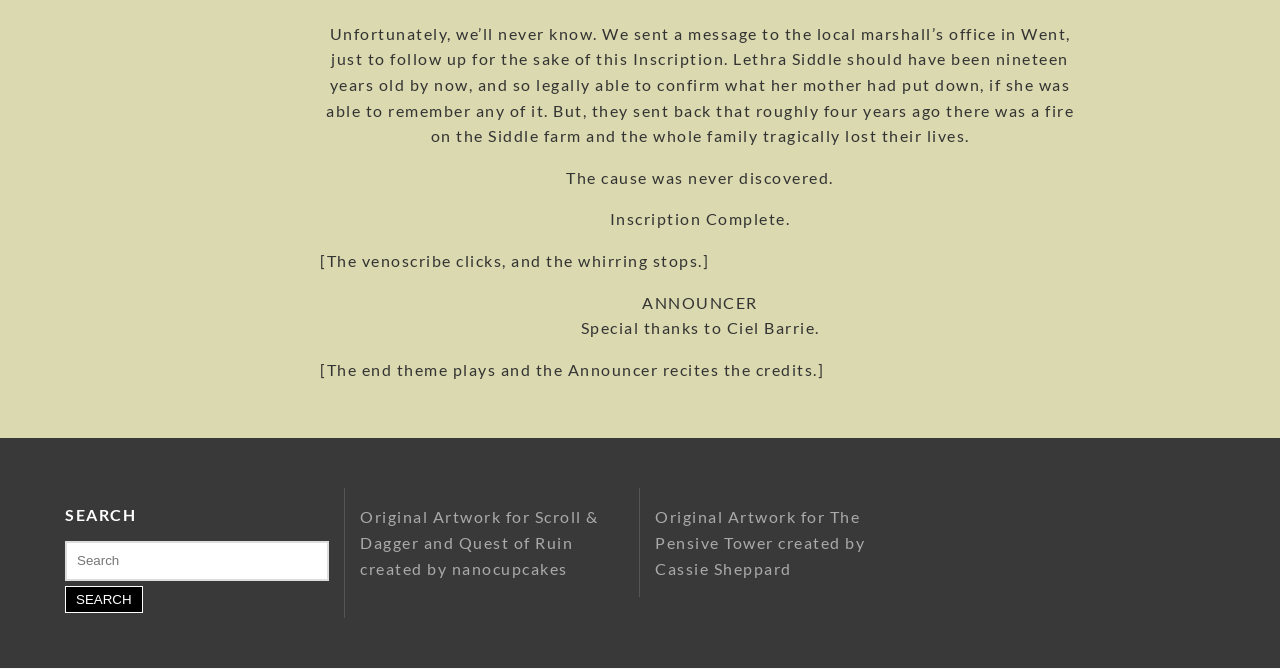What is the role of the person mentioned in the fifth StaticText element?
Answer the question using a single word or phrase, according to the image.

Announcer